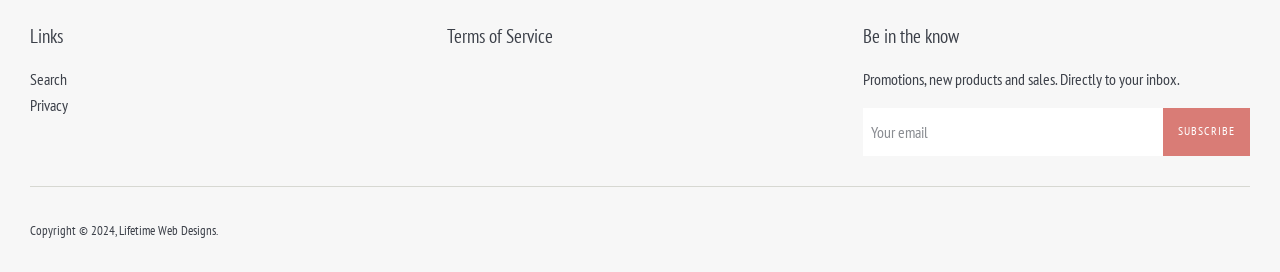Using the element description provided, determine the bounding box coordinates in the format (top-left x, top-left y, bottom-right x, bottom-right y). Ensure that all values are floating point numbers between 0 and 1. Element description: Subscribe

[0.909, 0.396, 0.977, 0.573]